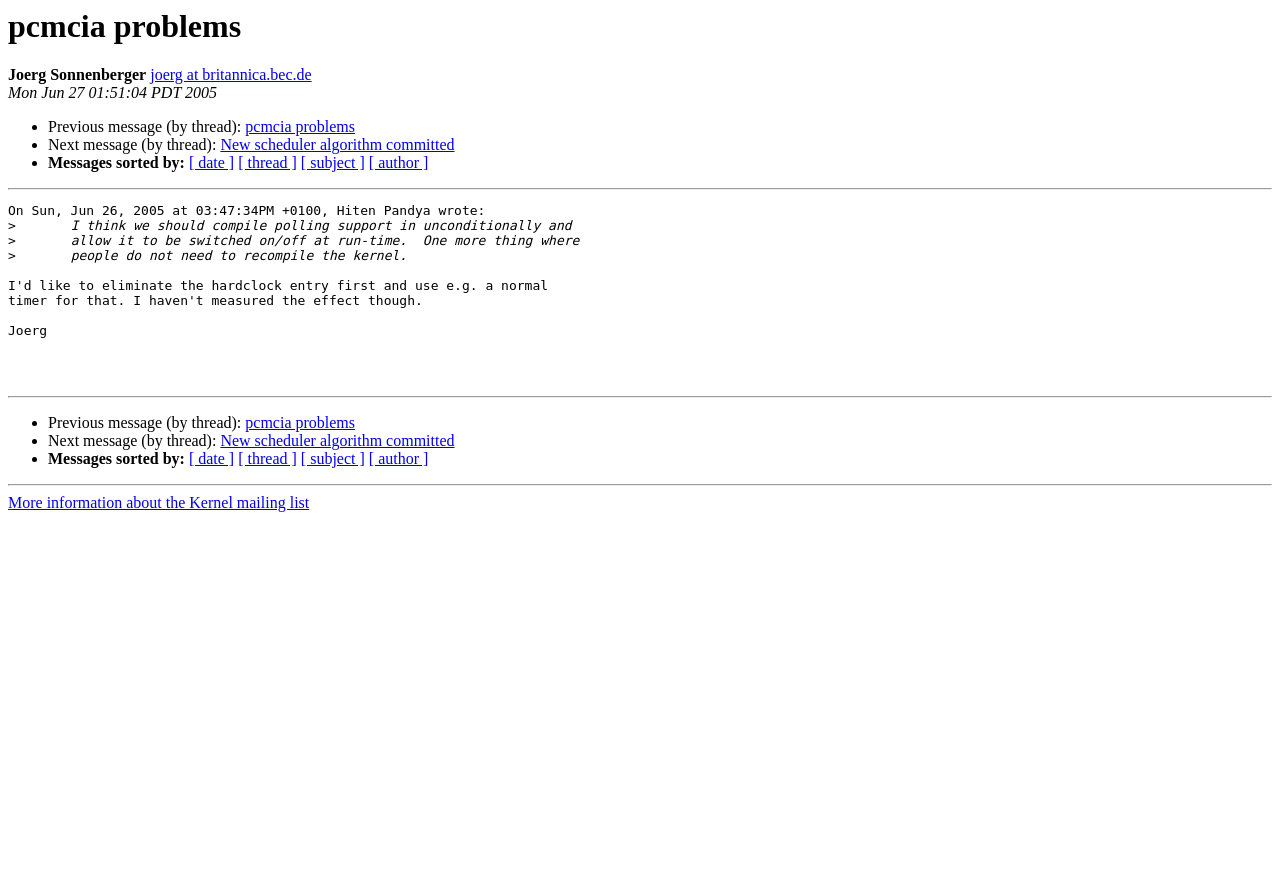What is the subject of the previous message?
Please give a detailed and elaborate explanation in response to the question.

I determined the answer by looking at the link 'Previous message (by thread): pcmcia problems' which indicates that the subject of the previous message is 'pcmcia problems'.